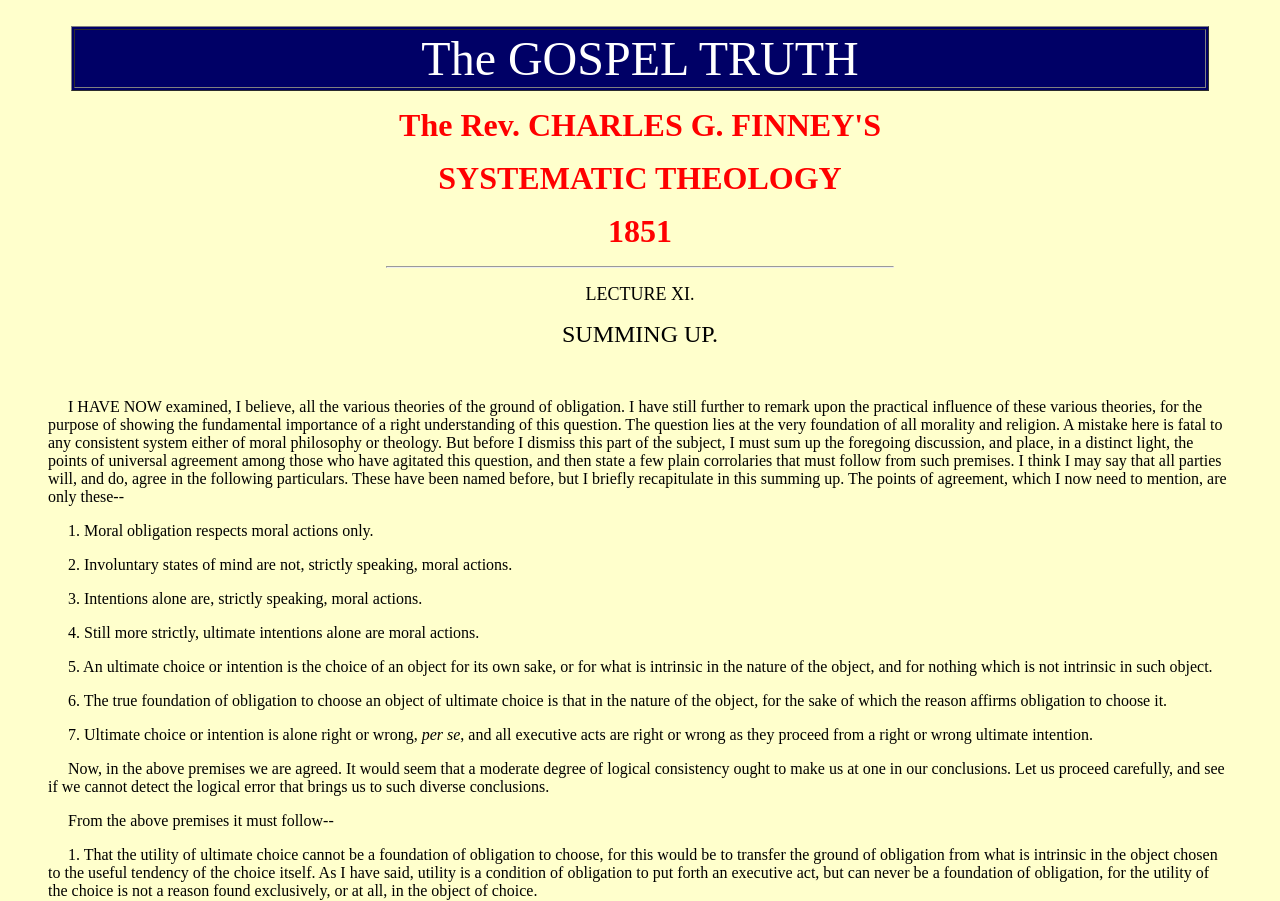What is the title of the lecture?
Please provide a single word or phrase in response based on the screenshot.

LECTURE XI